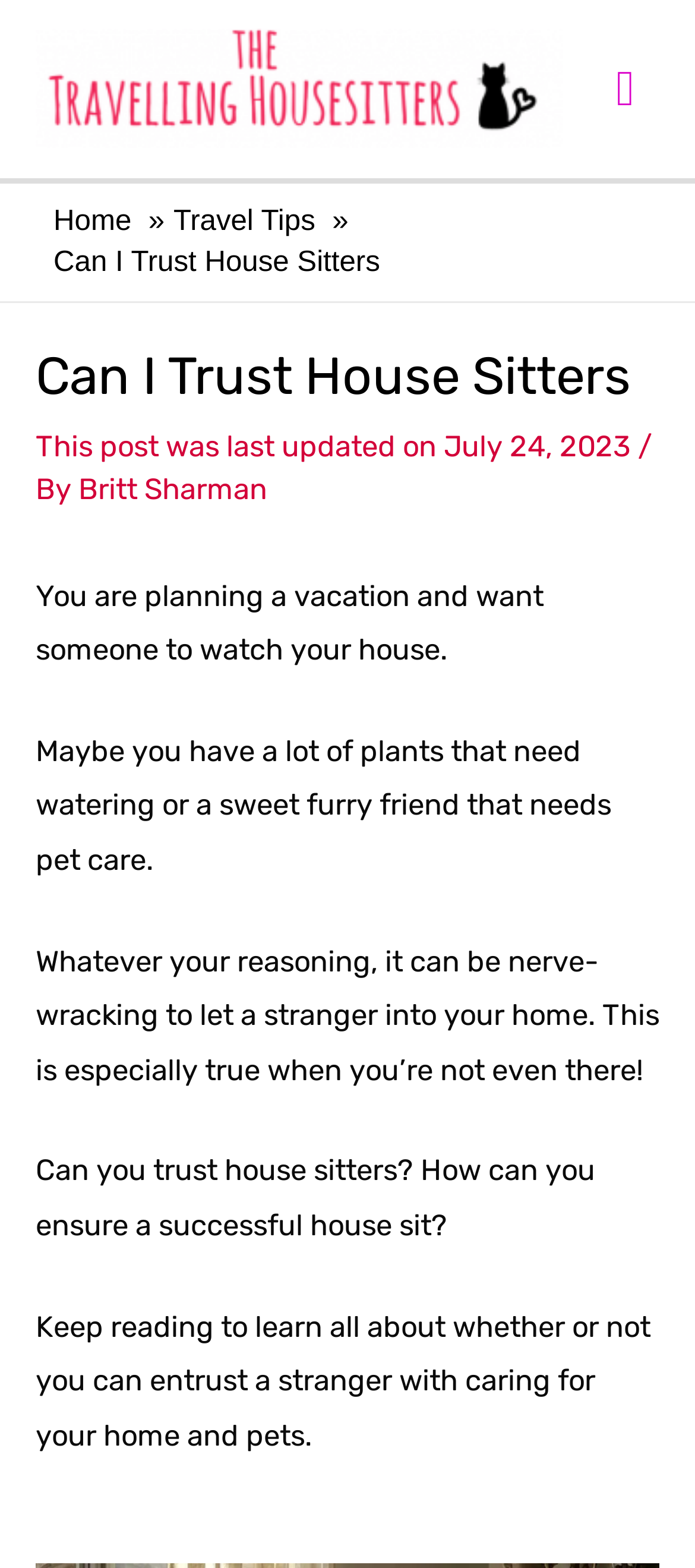What is the date of the last update of the article?
Examine the webpage screenshot and provide an in-depth answer to the question.

I found the answer by looking at the static text element with the text 'This post was last updated on July 24, 2023', which indicates the date of the last update of the article.